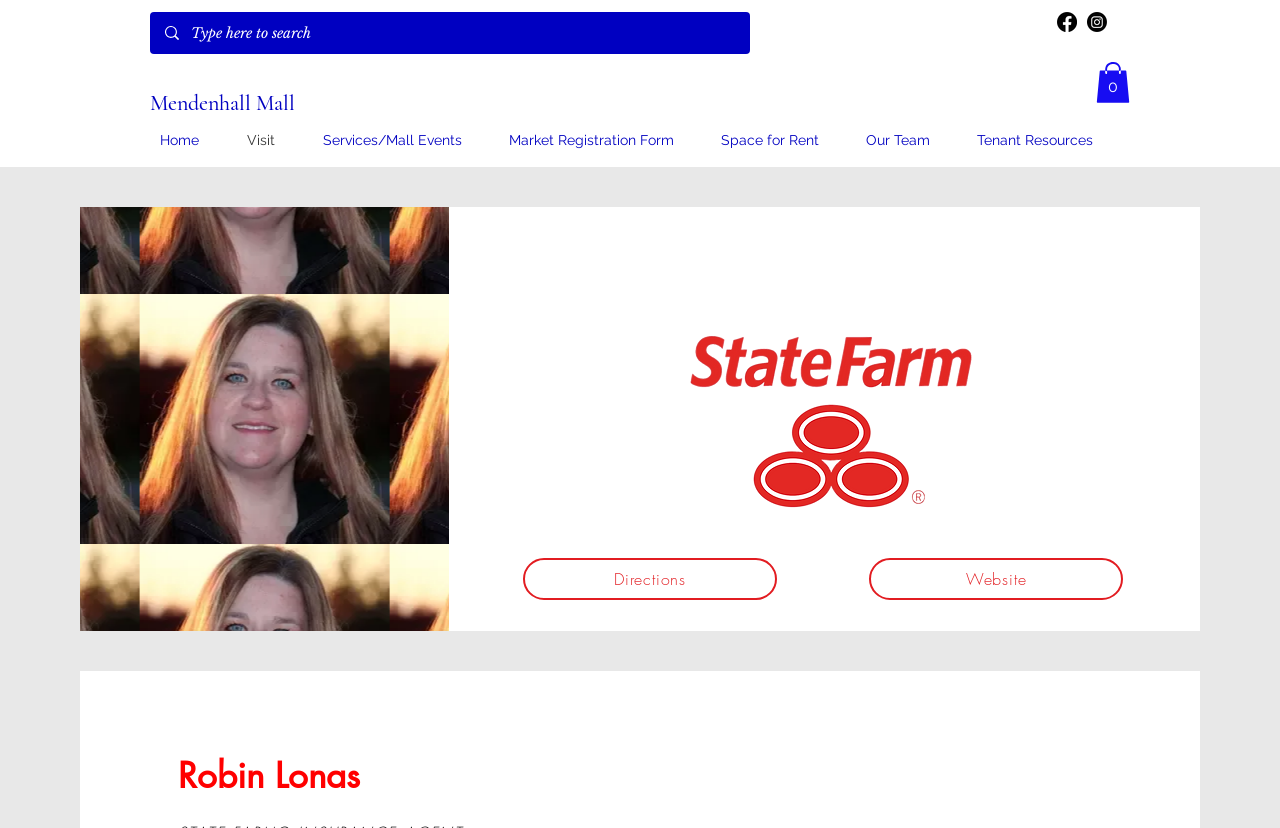How many social media links are there?
Please provide a single word or phrase answer based on the image.

2